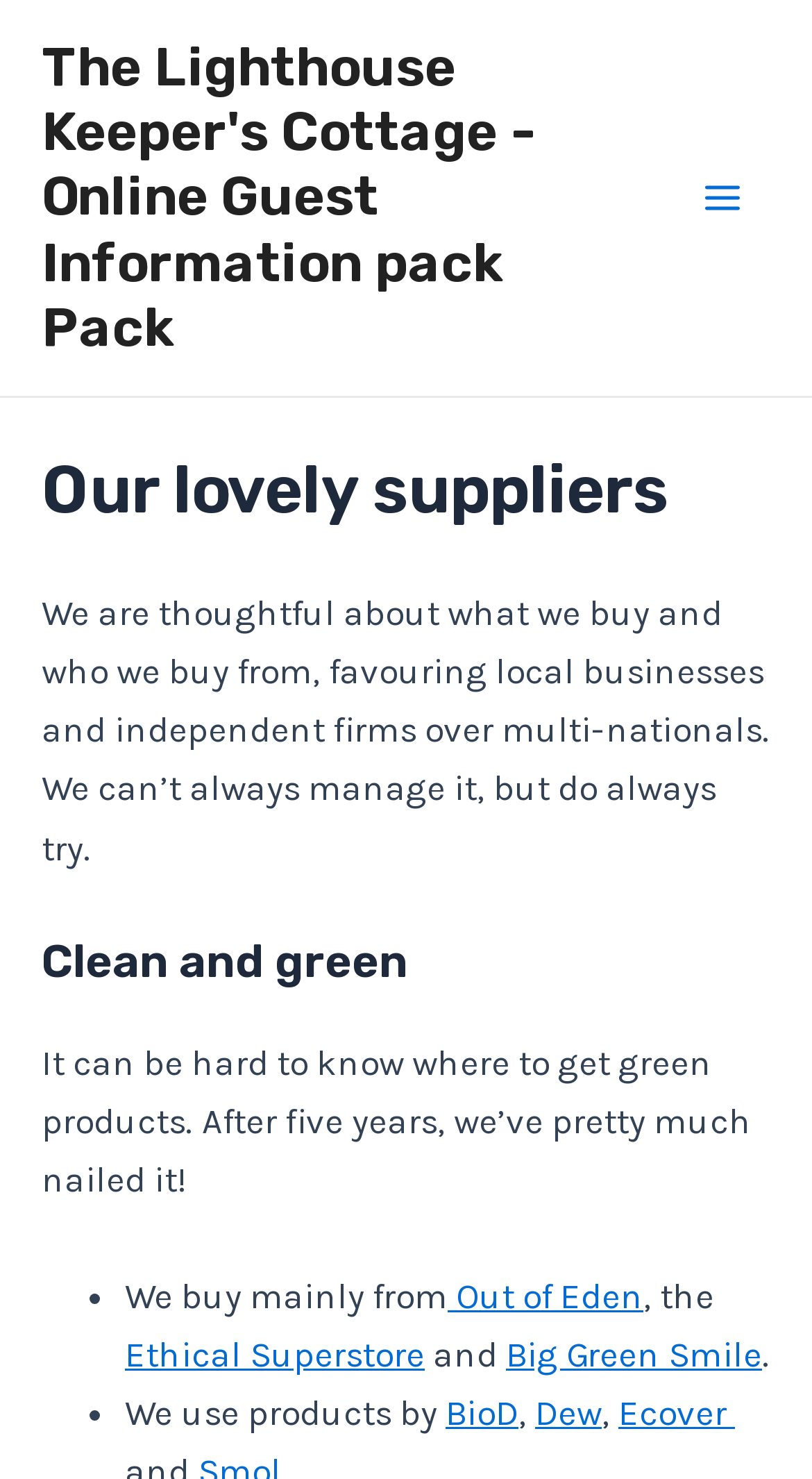Find the bounding box of the UI element described as follows: "Dew".

[0.659, 0.941, 0.741, 0.969]